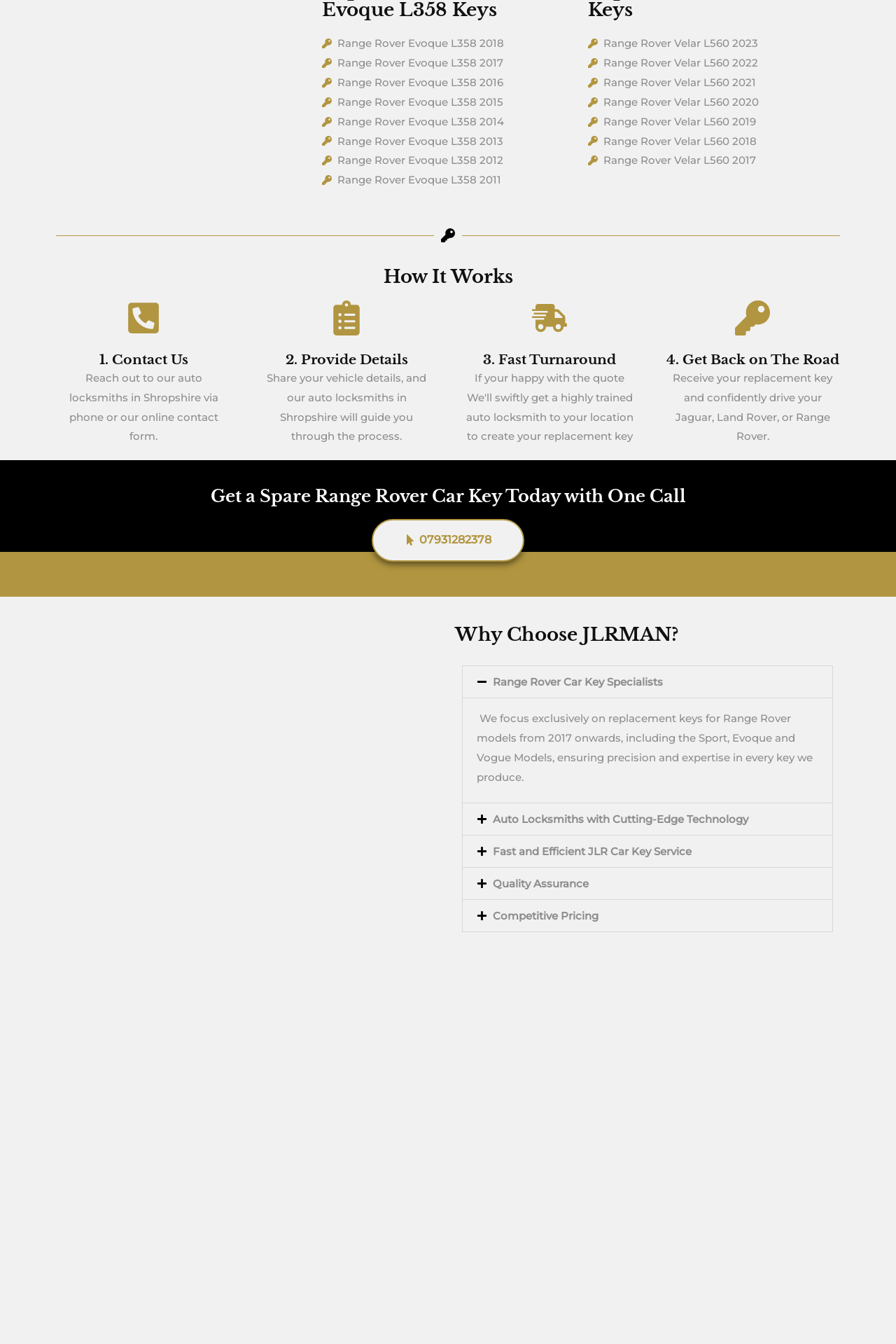Find the bounding box coordinates of the area to click in order to follow the instruction: "Call the phone number 07931282378".

[0.415, 0.386, 0.585, 0.418]